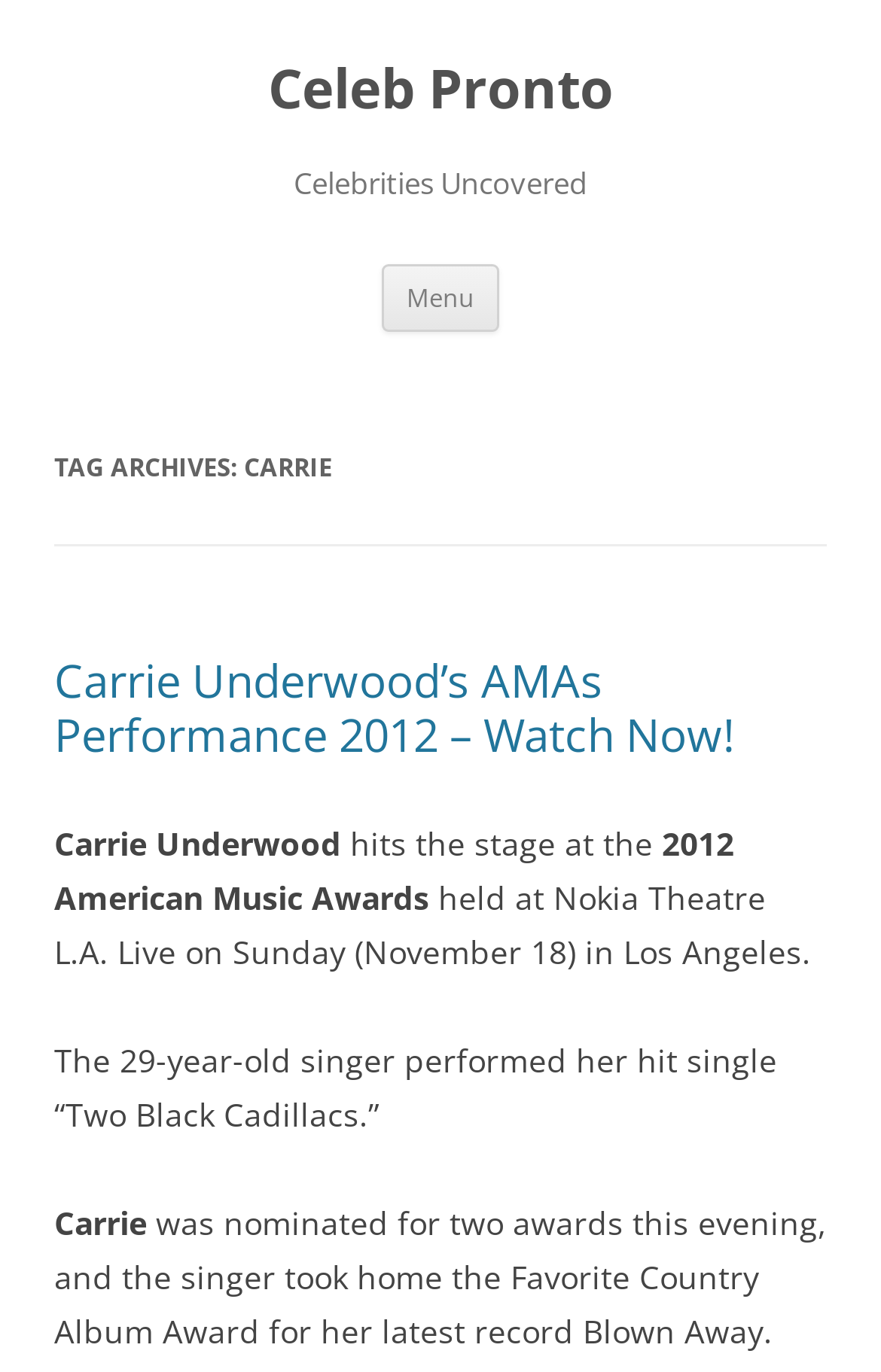Provide a comprehensive description of the webpage.

The webpage is about Carrie Underwood, an American singer. At the top, there is a heading that reads "Celeb Pronto" which is also a link. Below it, there is another heading that says "Celebrities Uncovered". To the right of these headings, there is a button labeled "Menu" and a link that says "Skip to content". 

Below these elements, there is a section with a heading that reads "TAG ARCHIVES: CARRIE". Under this heading, there is a subheading that says "Carrie Underwood’s AMAs Performance 2012 – Watch Now!" which is also a link. The text below describes Carrie Underwood's performance at the 2012 American Music Awards, mentioning that she performed her hit single "Two Black Cadillacs" at the Nokia Theatre L.A. Live in Los Angeles. The text also mentions that the event was held on Sunday, November 18. The webpage appears to be an article or a blog post about Carrie Underwood's performance at the American Music Awards.